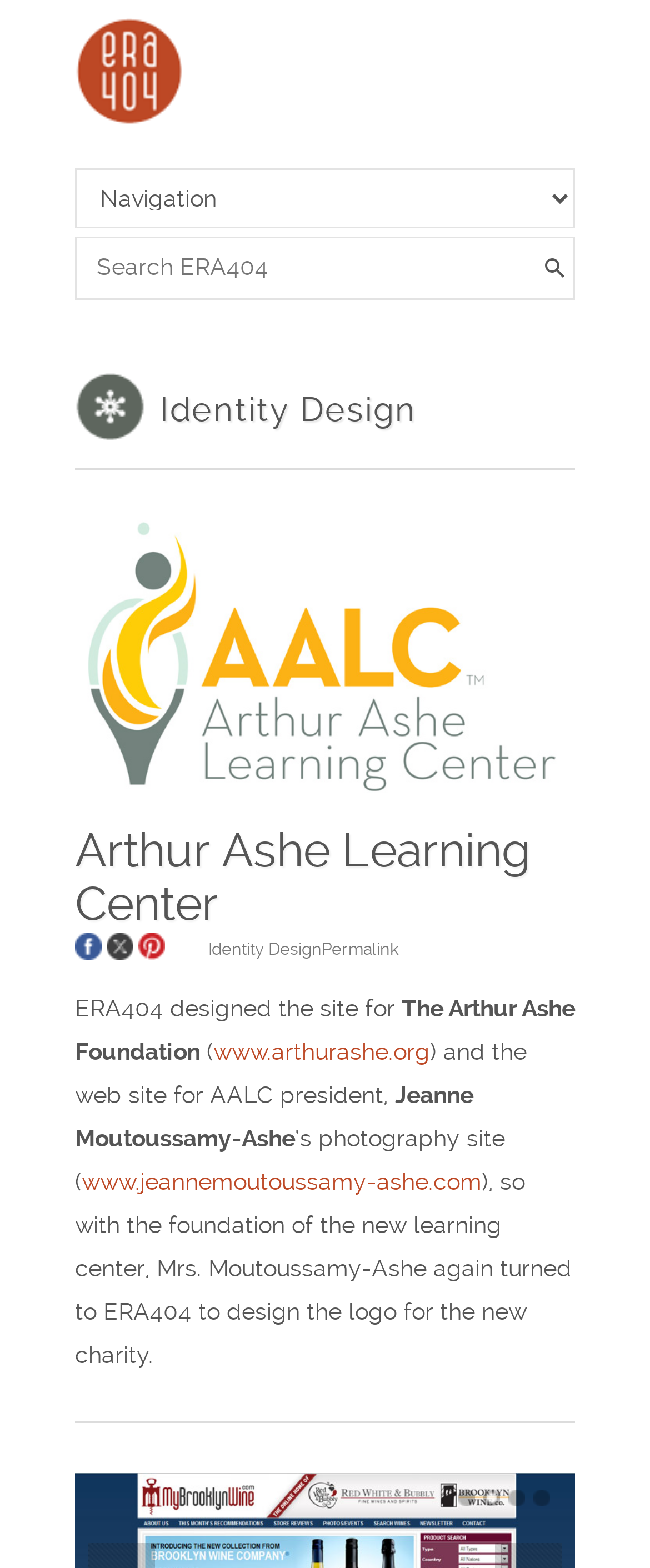Identify the coordinates of the bounding box for the element described below: "Arthur Ashe Learning Center". Return the coordinates as four float numbers between 0 and 1: [left, top, right, bottom].

[0.115, 0.528, 0.815, 0.594]